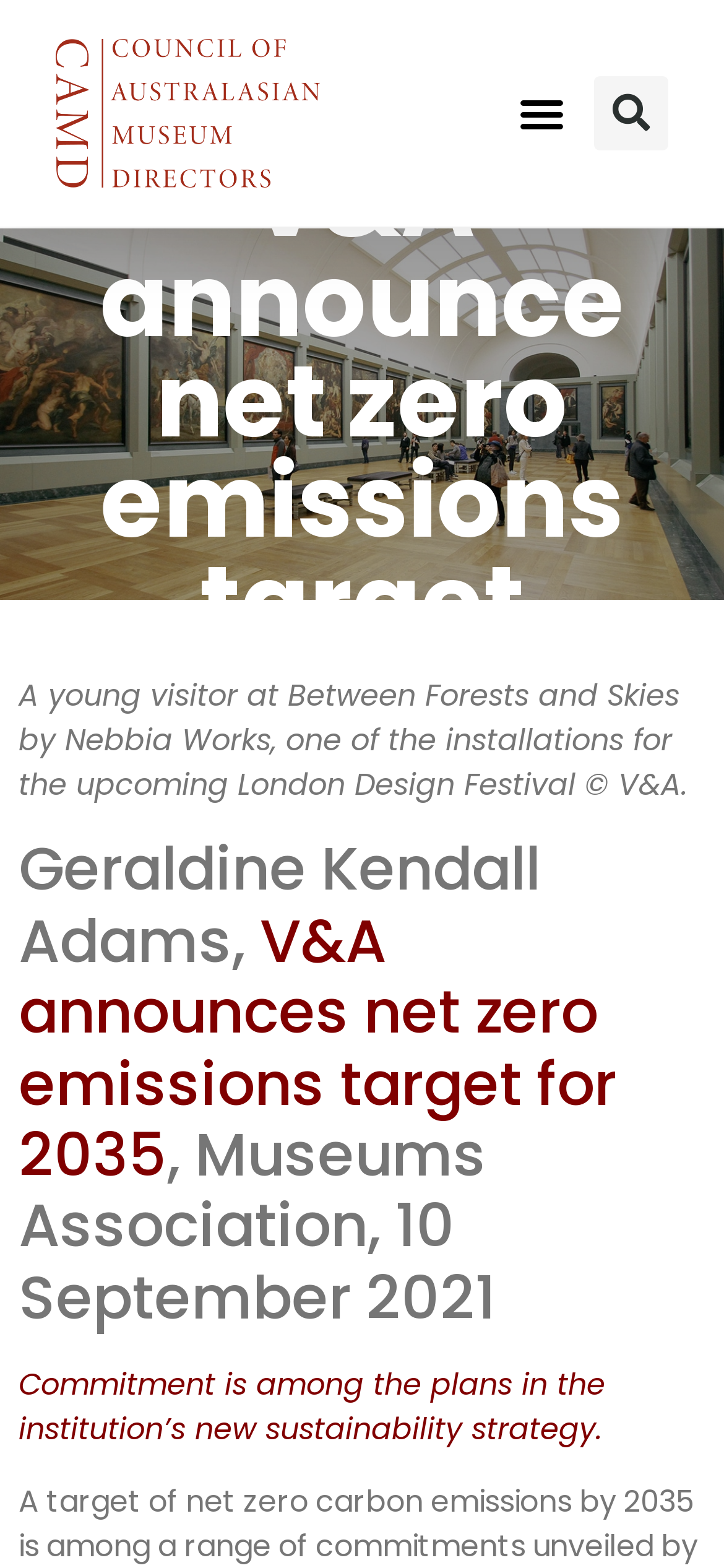Respond to the following question using a concise word or phrase: 
What is the institution mentioned in the article?

V&A